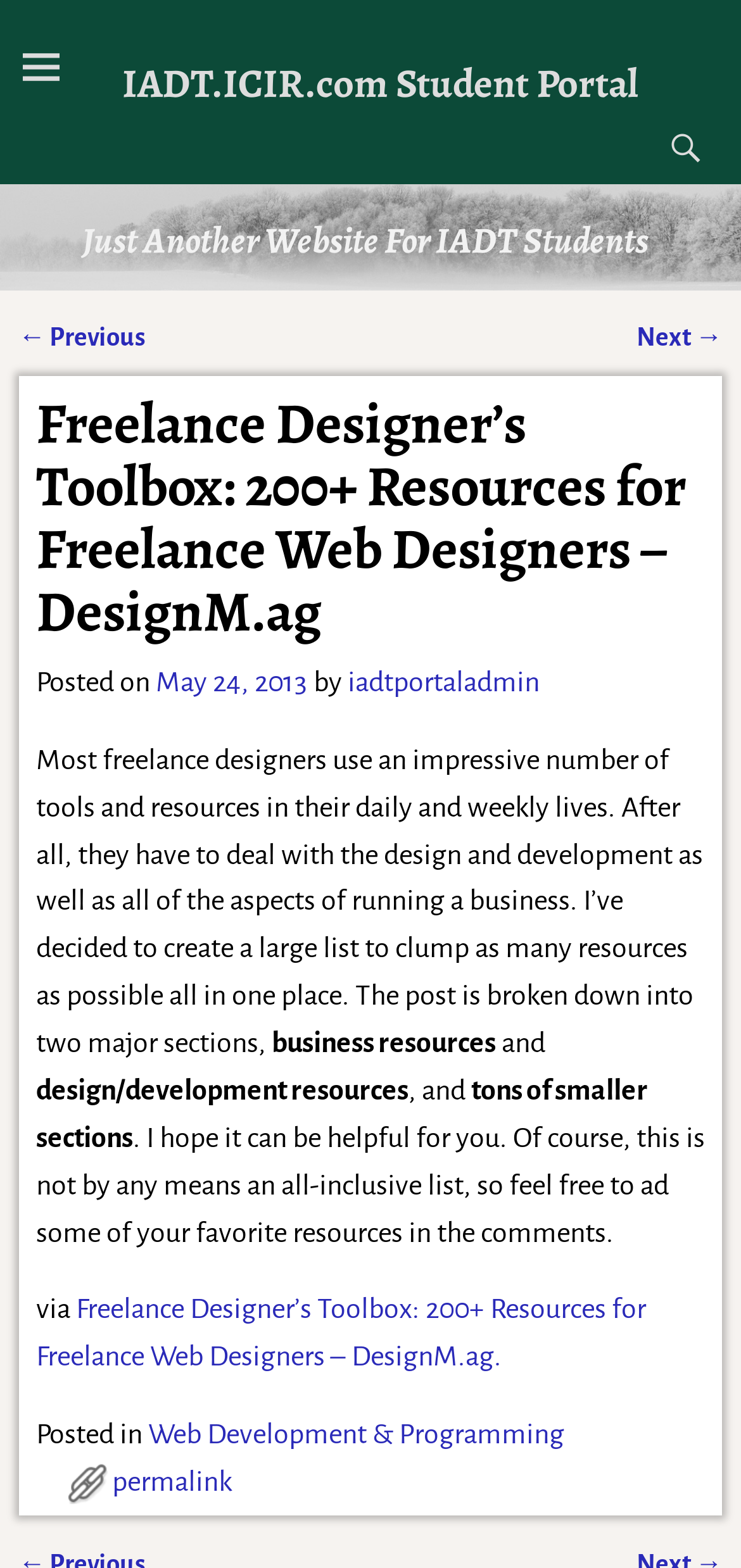Identify the bounding box coordinates of the clickable section necessary to follow the following instruction: "Visit IADT.ICIR.com Student Portal". The coordinates should be presented as four float numbers from 0 to 1, i.e., [left, top, right, bottom].

[0.165, 0.035, 0.862, 0.07]